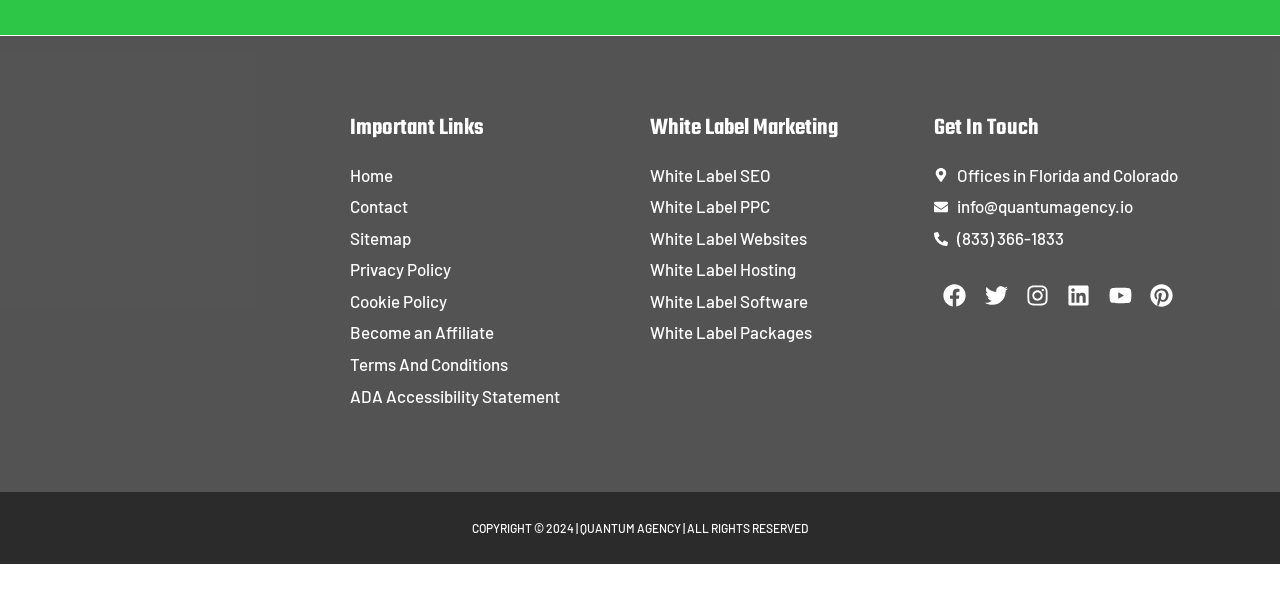Find the bounding box coordinates for the area that must be clicked to perform this action: "Click on Innovation Badge".

[0.072, 0.297, 0.205, 0.548]